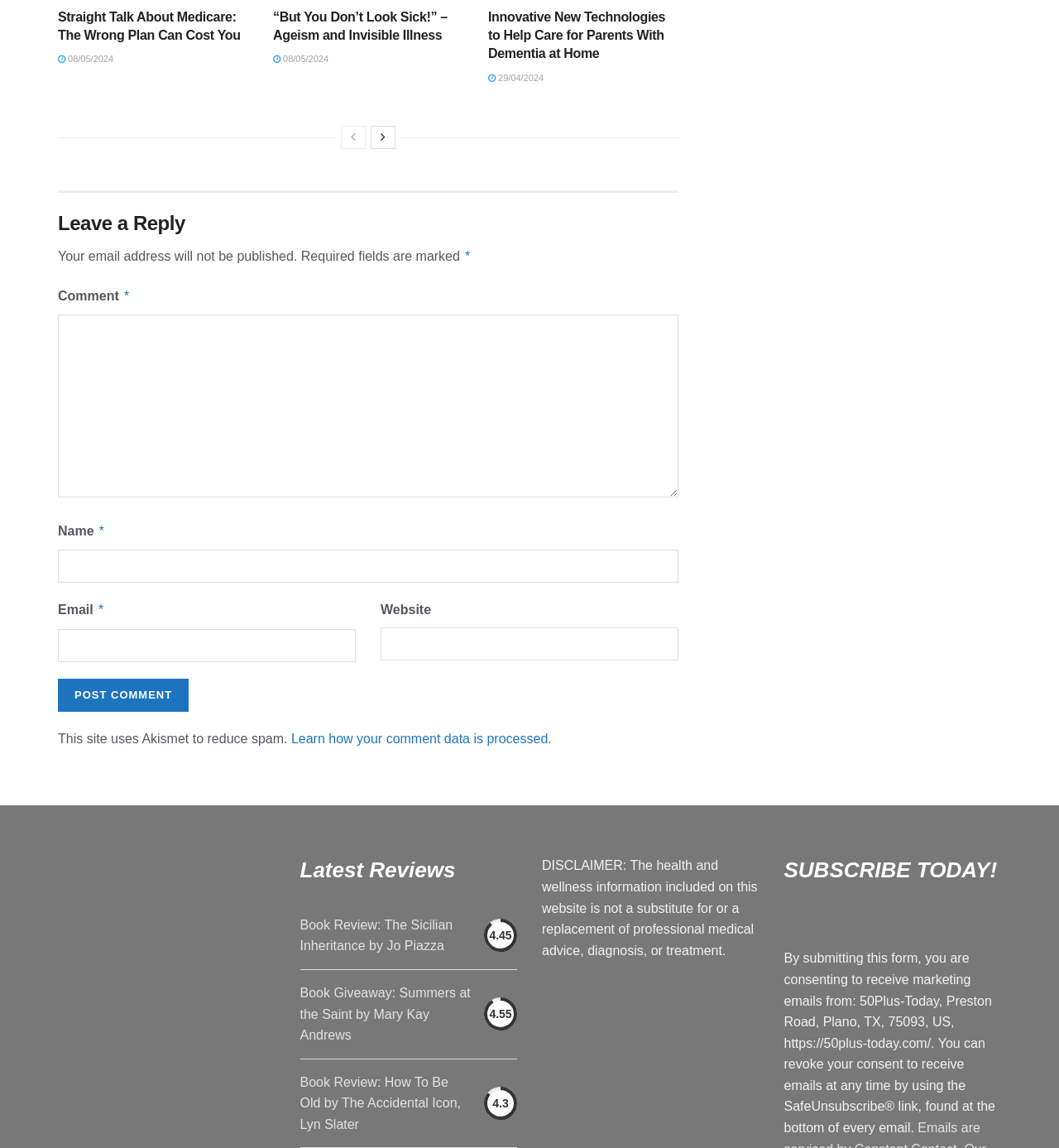Carefully examine the image and provide an in-depth answer to the question: How many comment fields are there?

There are four comment fields: 'Comment', 'Name', 'Email', and 'Website'. These fields are represented by textbox elements with corresponding labels. The 'Comment' field has a bounding box coordinate of [0.055, 0.278, 0.641, 0.437], the 'Name' field has a bounding box coordinate of [0.055, 0.483, 0.641, 0.511], the 'Email' field has a bounding box coordinate of [0.055, 0.551, 0.336, 0.58], and the 'Website' field has a bounding box coordinate of [0.359, 0.55, 0.641, 0.579].